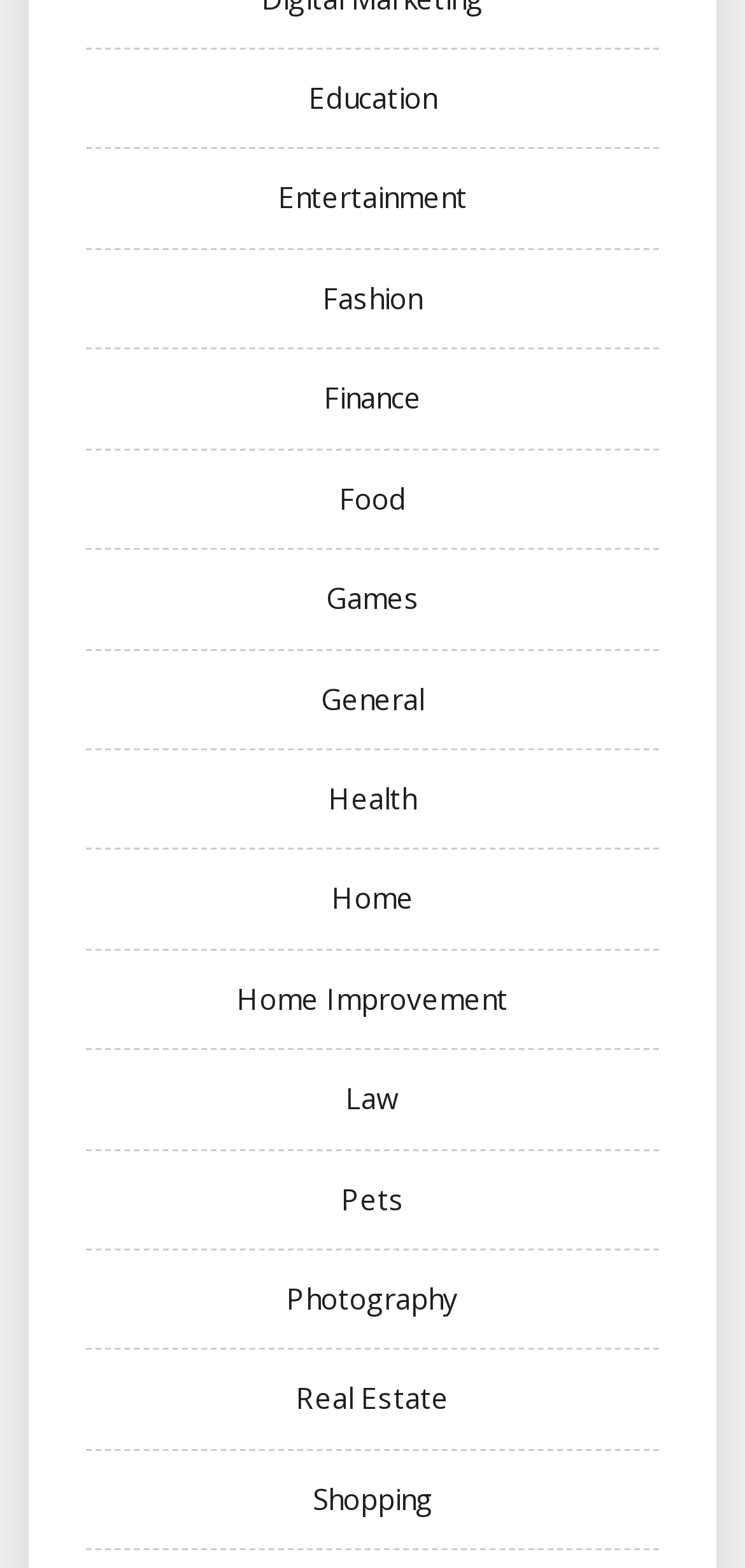Is there a category for Health?
Answer the question with as much detail as possible.

I searched the list of categories and found that there is a link for Health, which is located near the middle of the list.